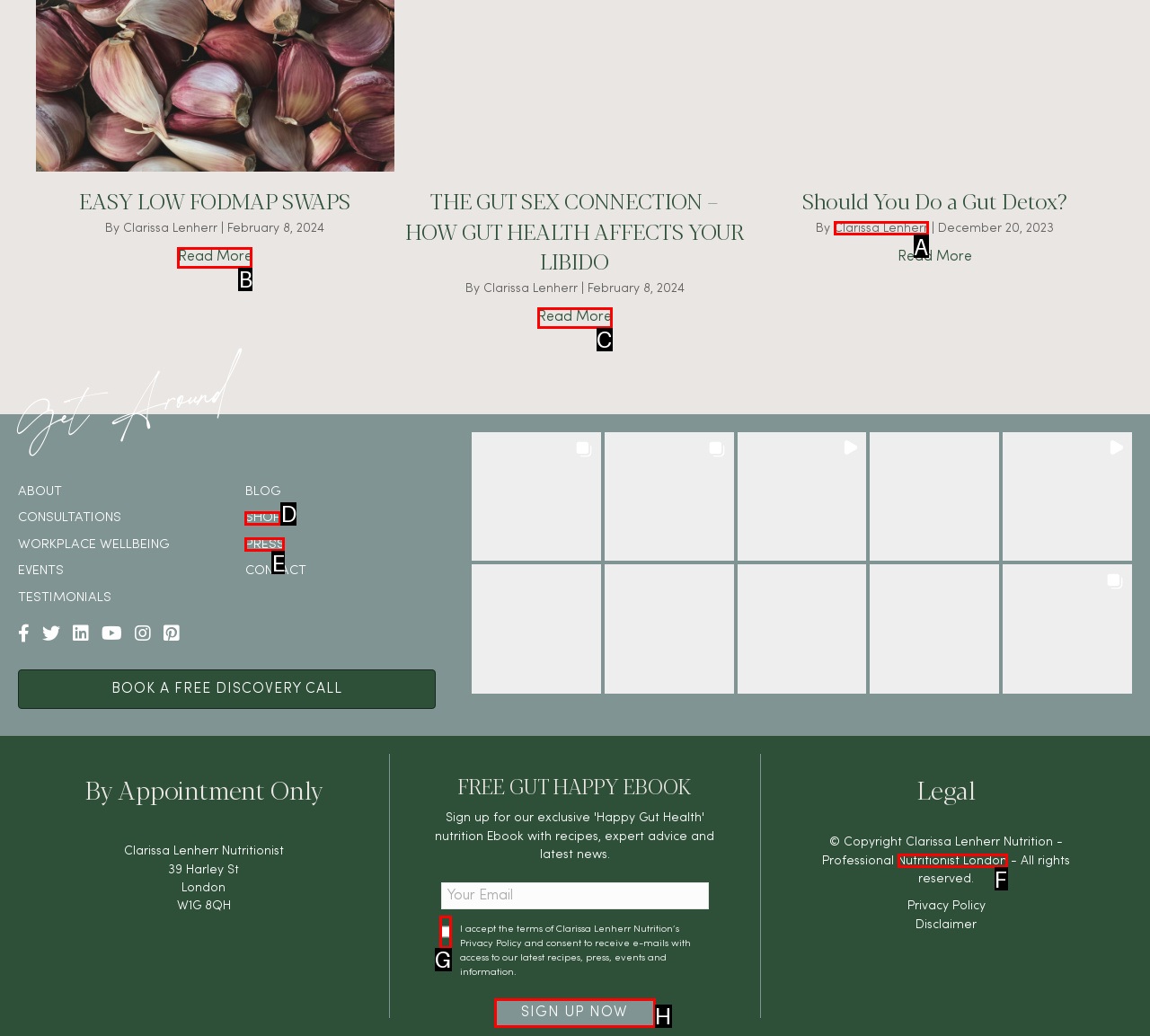Given the description: Clarissa Lenherr, identify the HTML element that corresponds to it. Respond with the letter of the correct option.

A